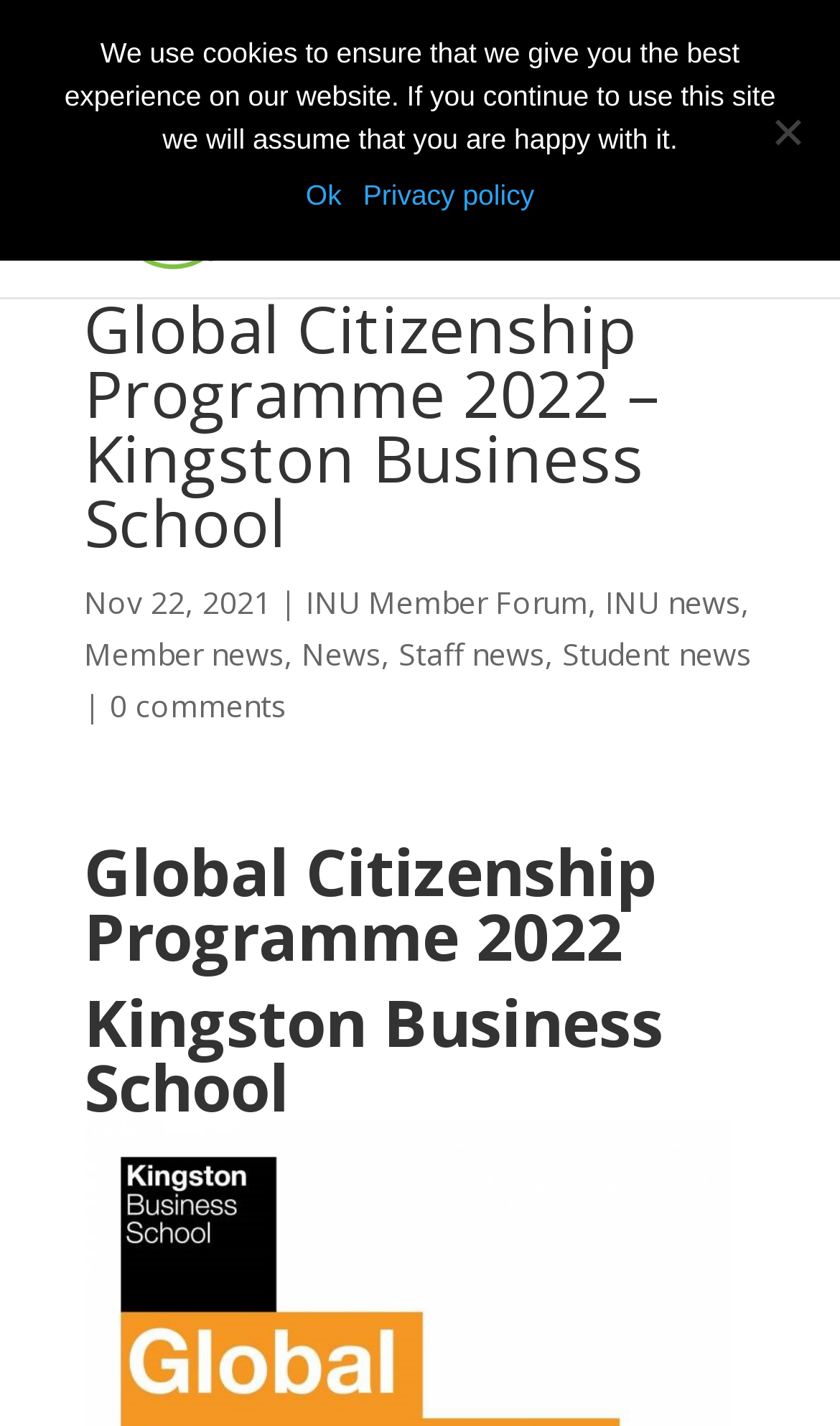Determine the bounding box for the described UI element: "Ok".

[0.364, 0.122, 0.407, 0.153]